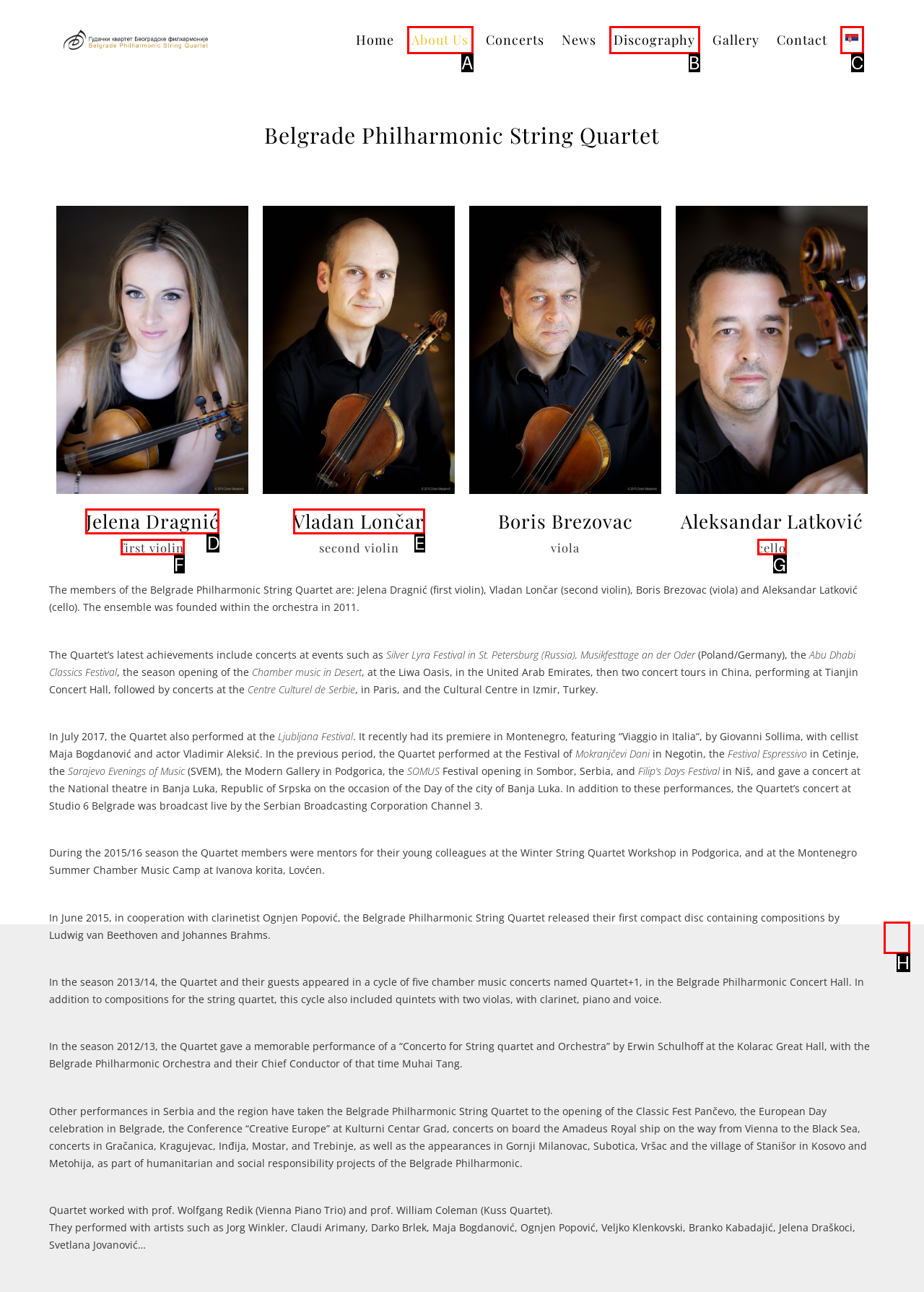Find the option that aligns with: first violin
Provide the letter of the corresponding option.

F